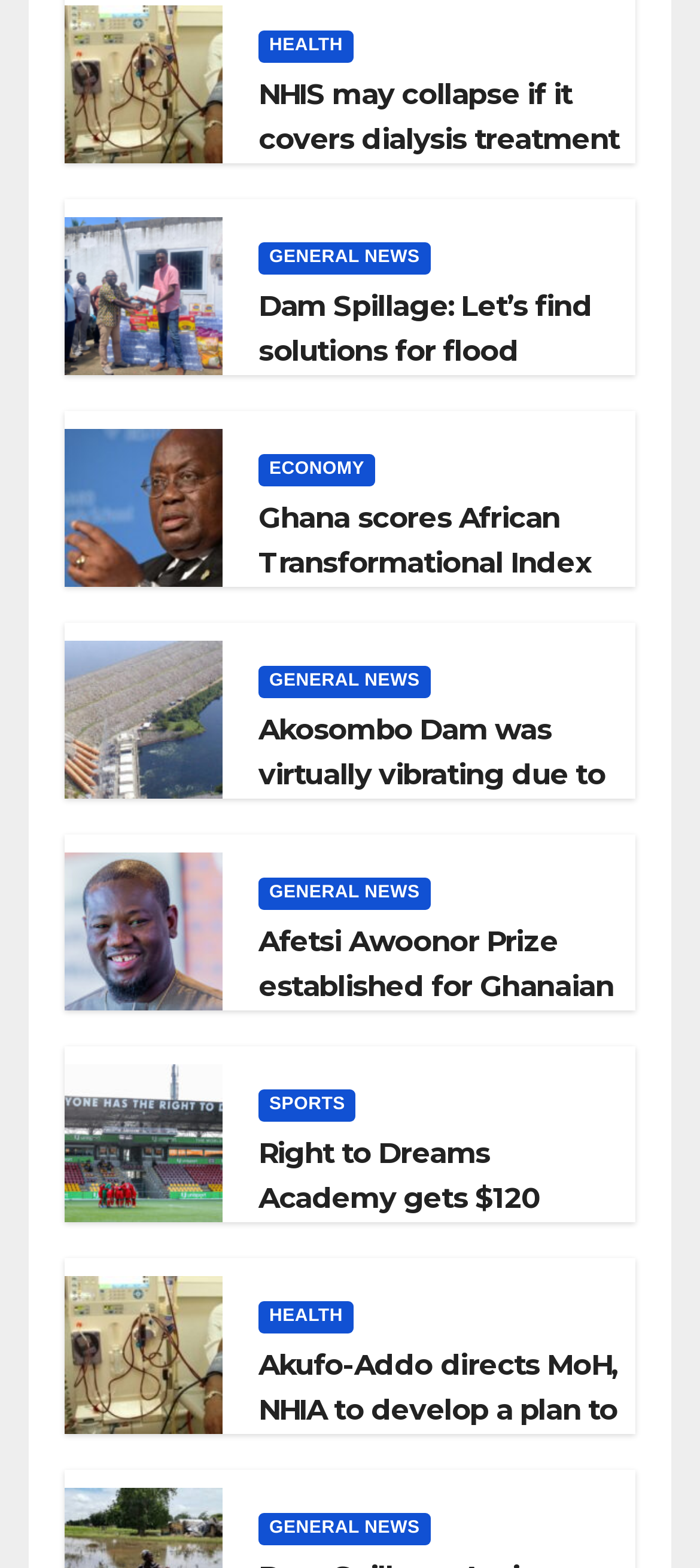Find the bounding box coordinates of the area that needs to be clicked in order to achieve the following instruction: "Check out SPORTS news". The coordinates should be specified as four float numbers between 0 and 1, i.e., [left, top, right, bottom].

[0.369, 0.695, 0.509, 0.715]